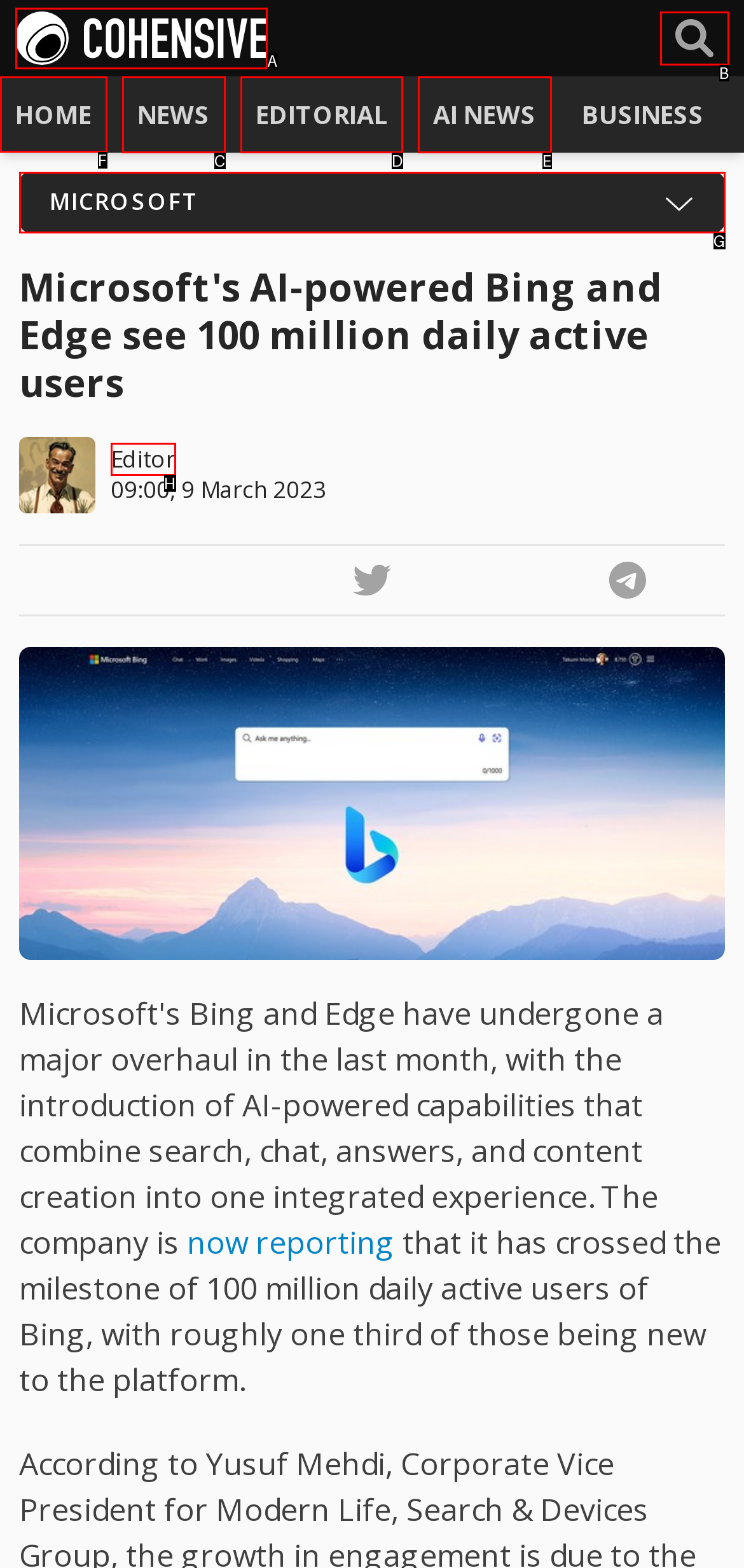To complete the task: Click on the HOME link, which option should I click? Answer with the appropriate letter from the provided choices.

F